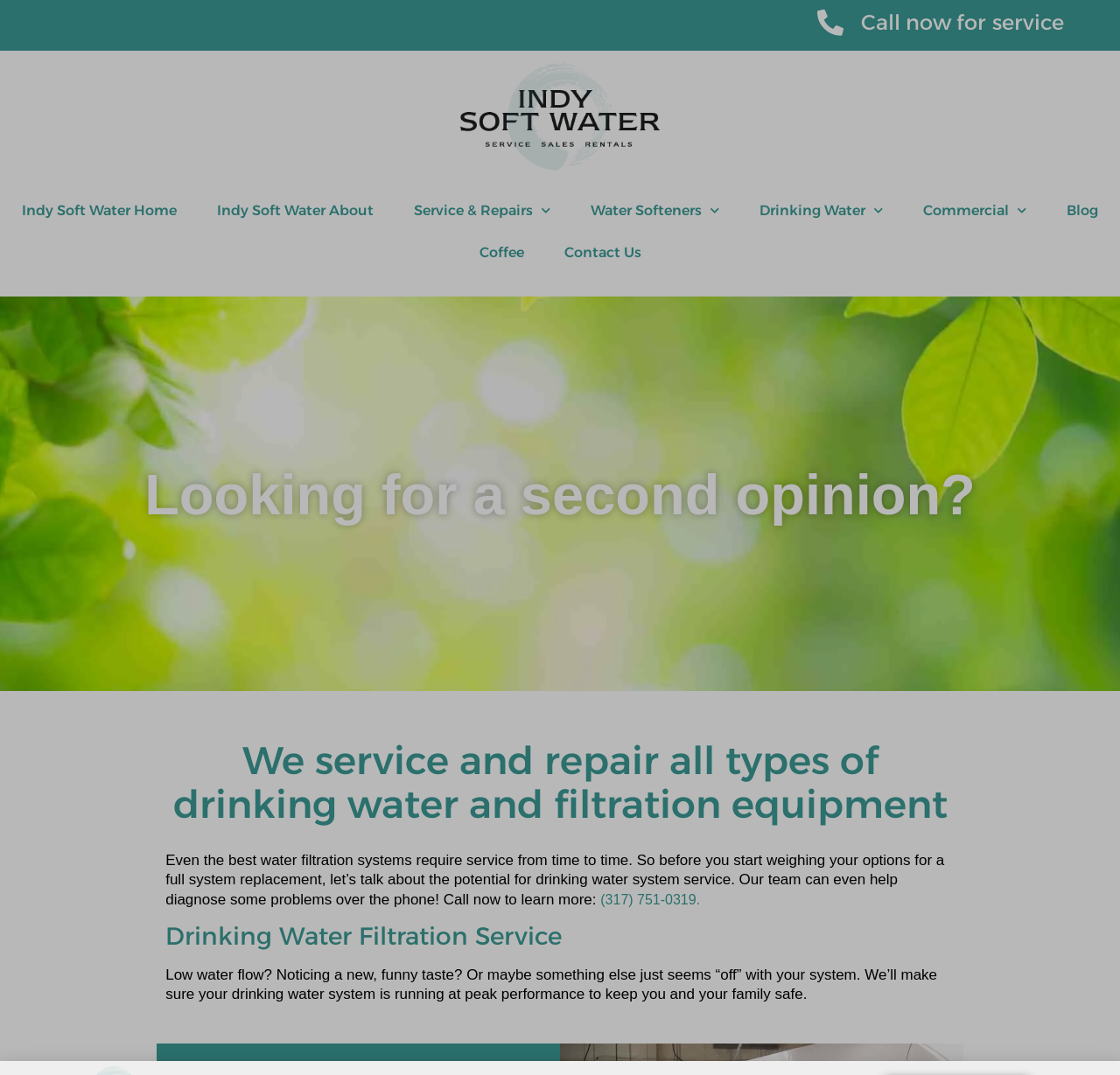Answer the question using only one word or a concise phrase: How many menu items are in the top navigation bar?

5